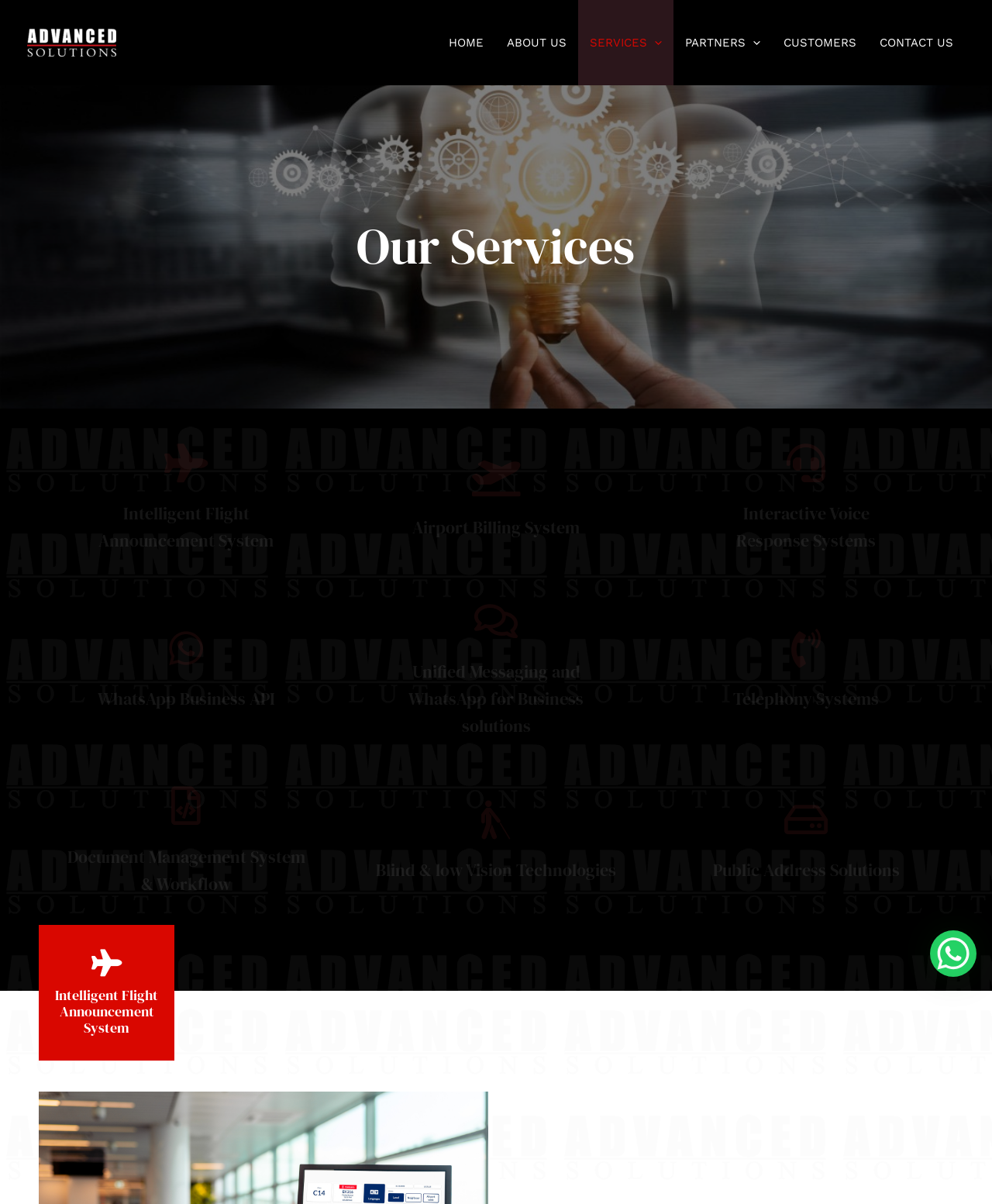Can you determine the bounding box coordinates of the area that needs to be clicked to fulfill the following instruction: "Click on ABOUT US"?

[0.499, 0.0, 0.583, 0.071]